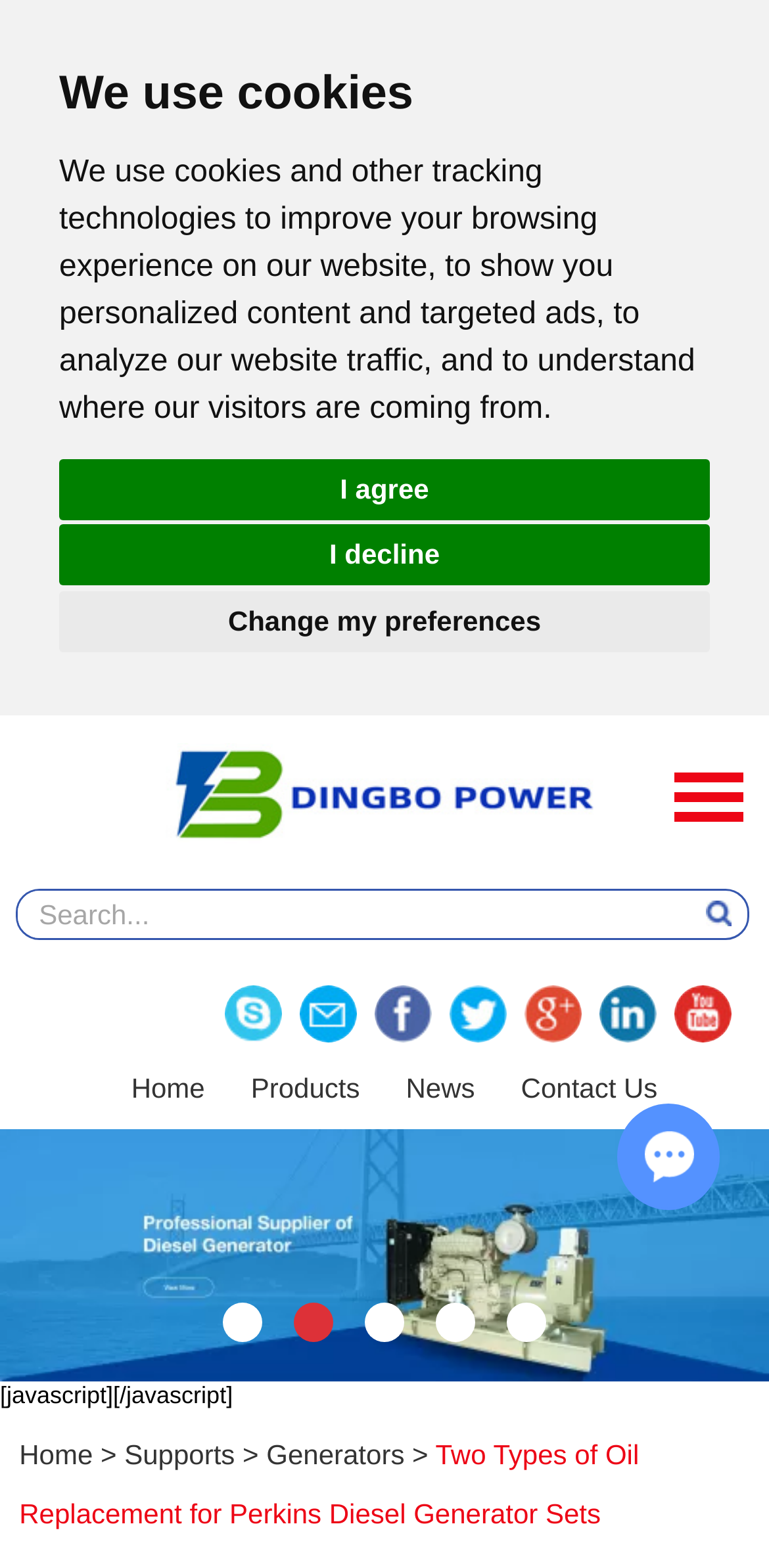Please determine the bounding box coordinates of the element's region to click for the following instruction: "view Mining Services".

None